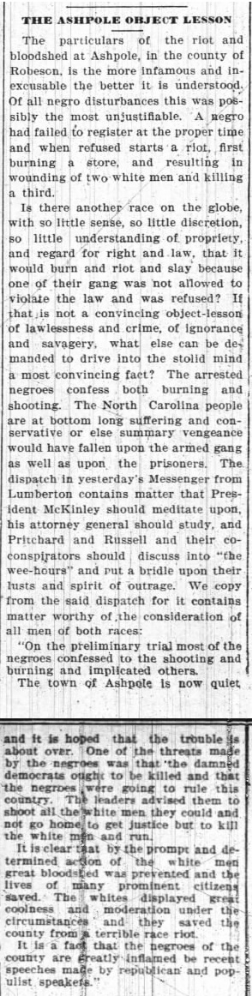What is the title of the image?
Using the image, respond with a single word or phrase.

Wil Msgr 1026 1898